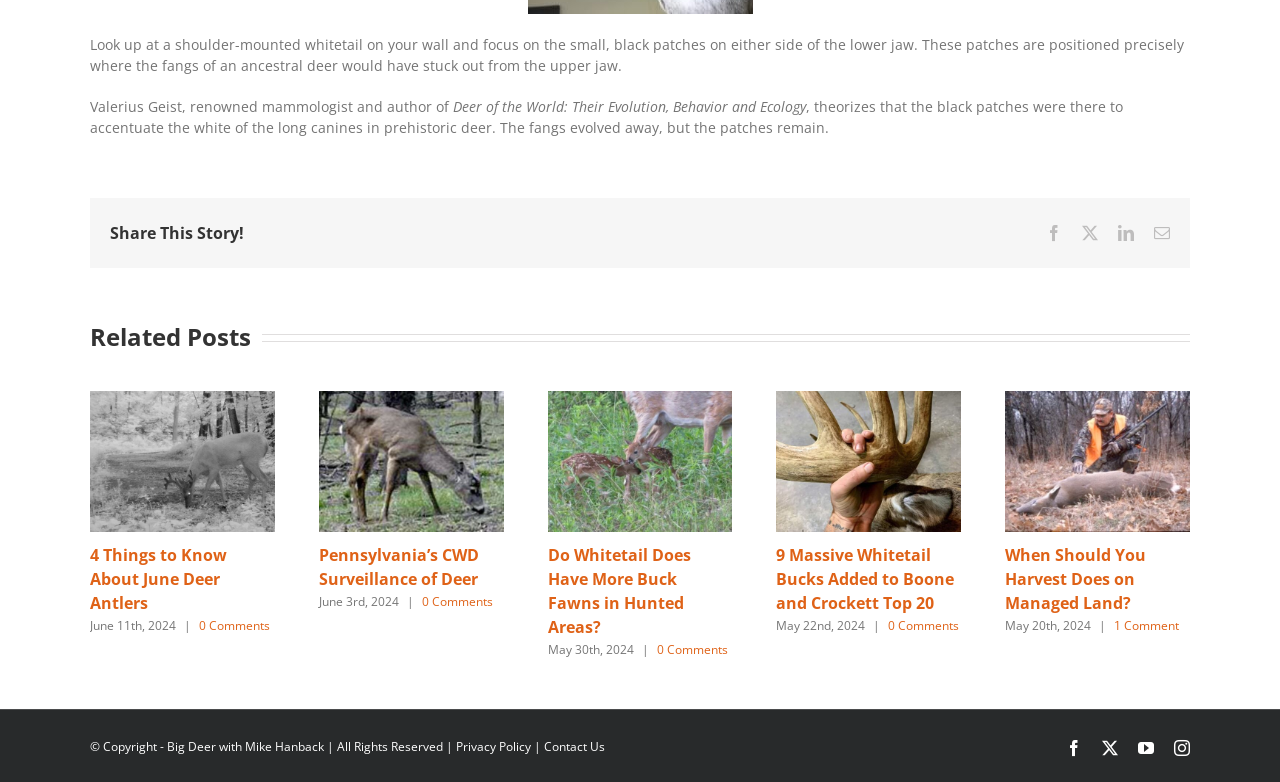Please determine the bounding box coordinates of the element's region to click for the following instruction: "View the related post 'Pennsylvania’s CWD Surveillance of Deer'".

[0.249, 0.5, 0.393, 0.524]